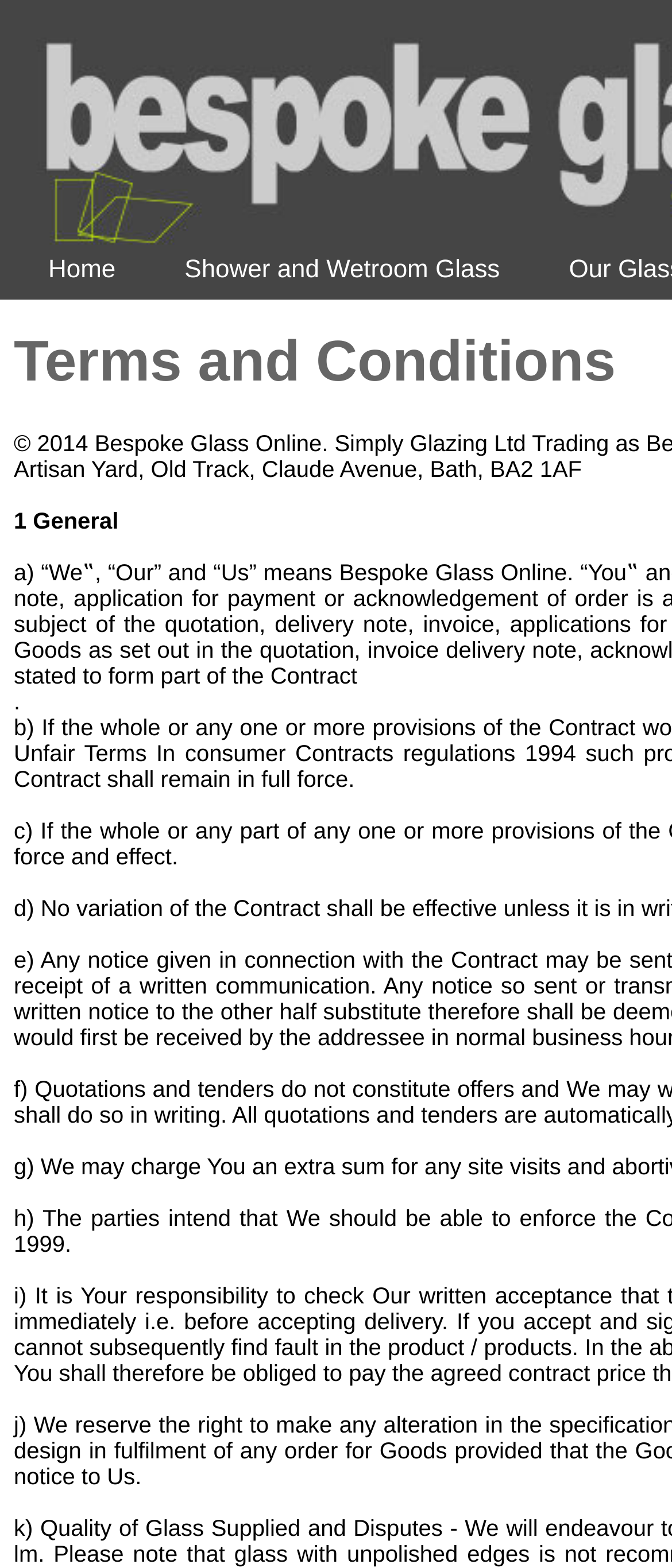Please determine and provide the text content of the webpage's heading.

Terms and Conditions